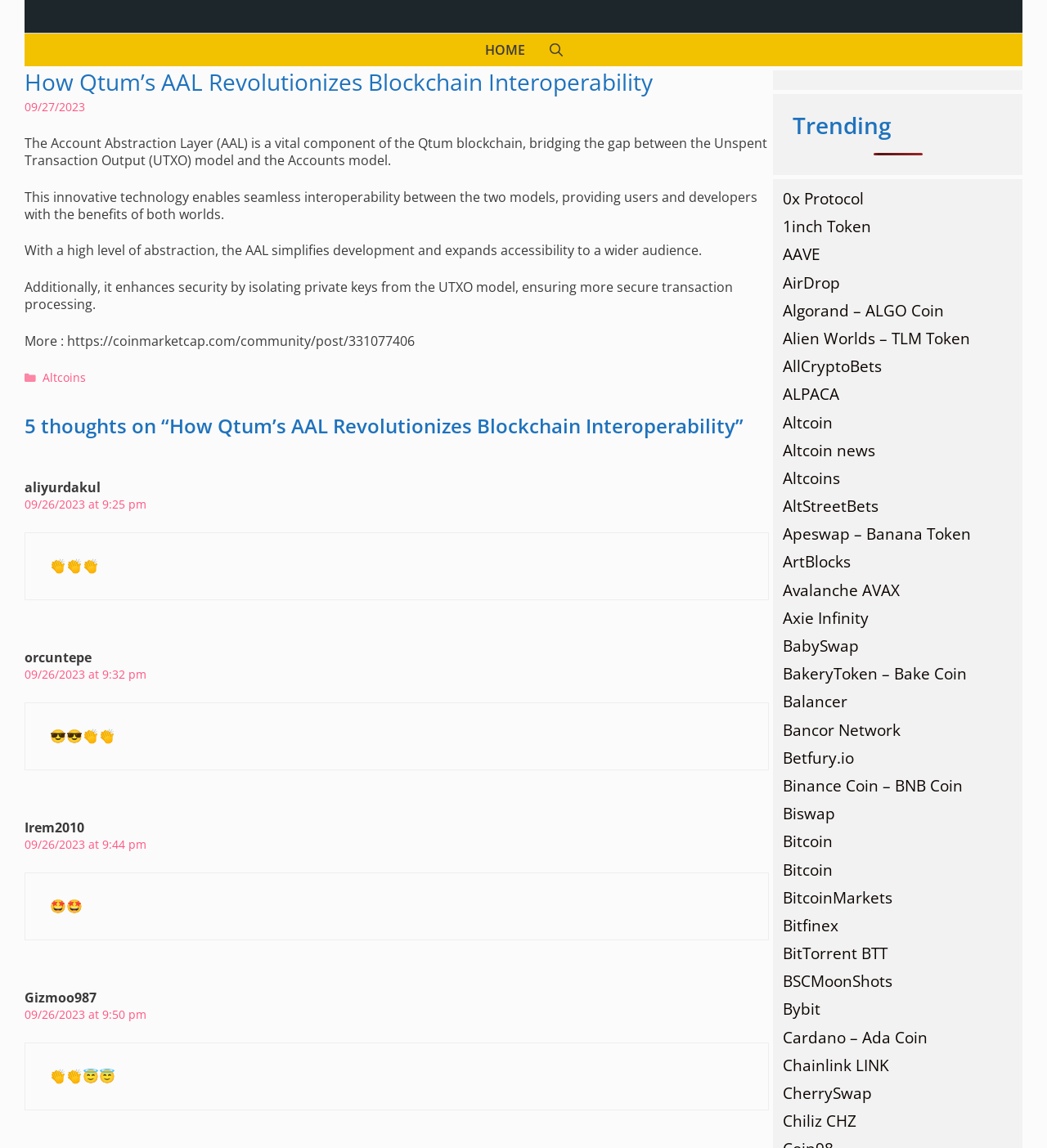Please indicate the bounding box coordinates of the element's region to be clicked to achieve the instruction: "Click on HOME". Provide the coordinates as four float numbers between 0 and 1, i.e., [left, top, right, bottom].

[0.451, 0.029, 0.513, 0.058]